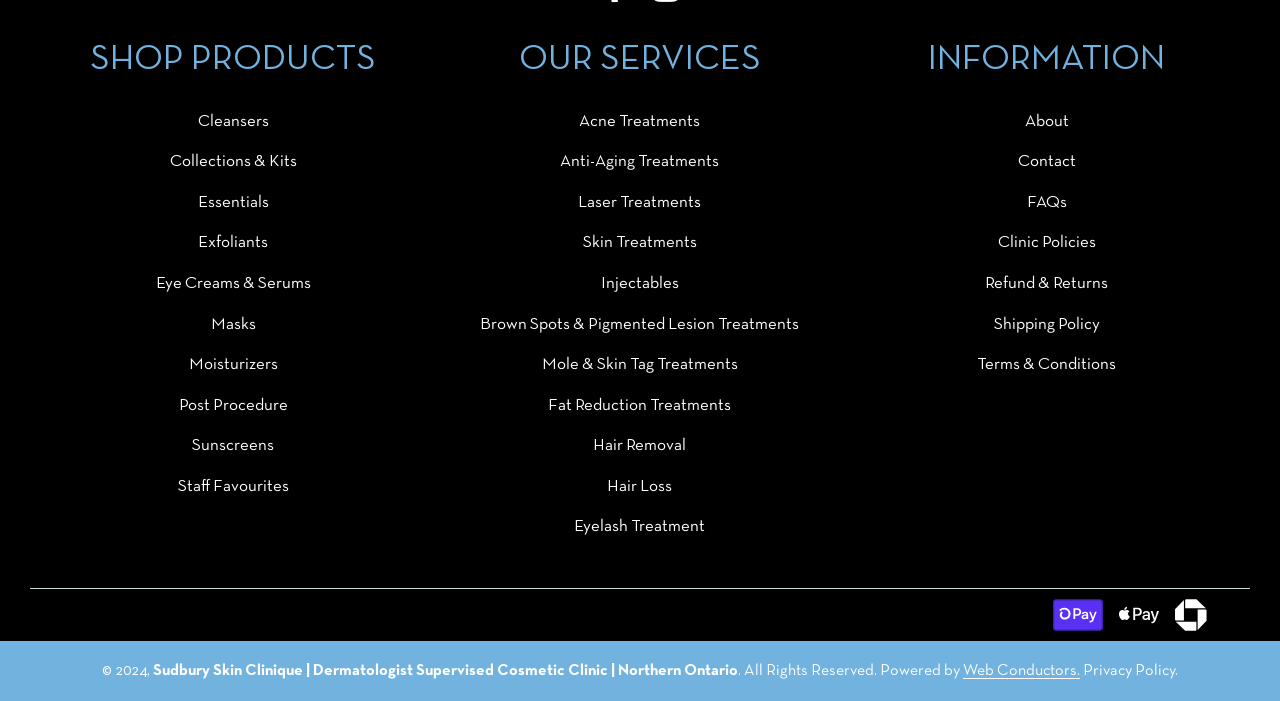Find the bounding box coordinates for the element that must be clicked to complete the instruction: "Click on Cleansers". The coordinates should be four float numbers between 0 and 1, indicated as [left, top, right, bottom].

[0.155, 0.162, 0.21, 0.183]